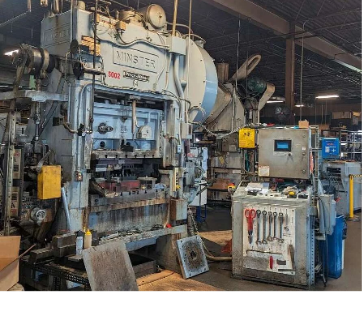Answer the following query concisely with a single word or phrase:
What is the purpose of the control panel?

To manage the stamping process